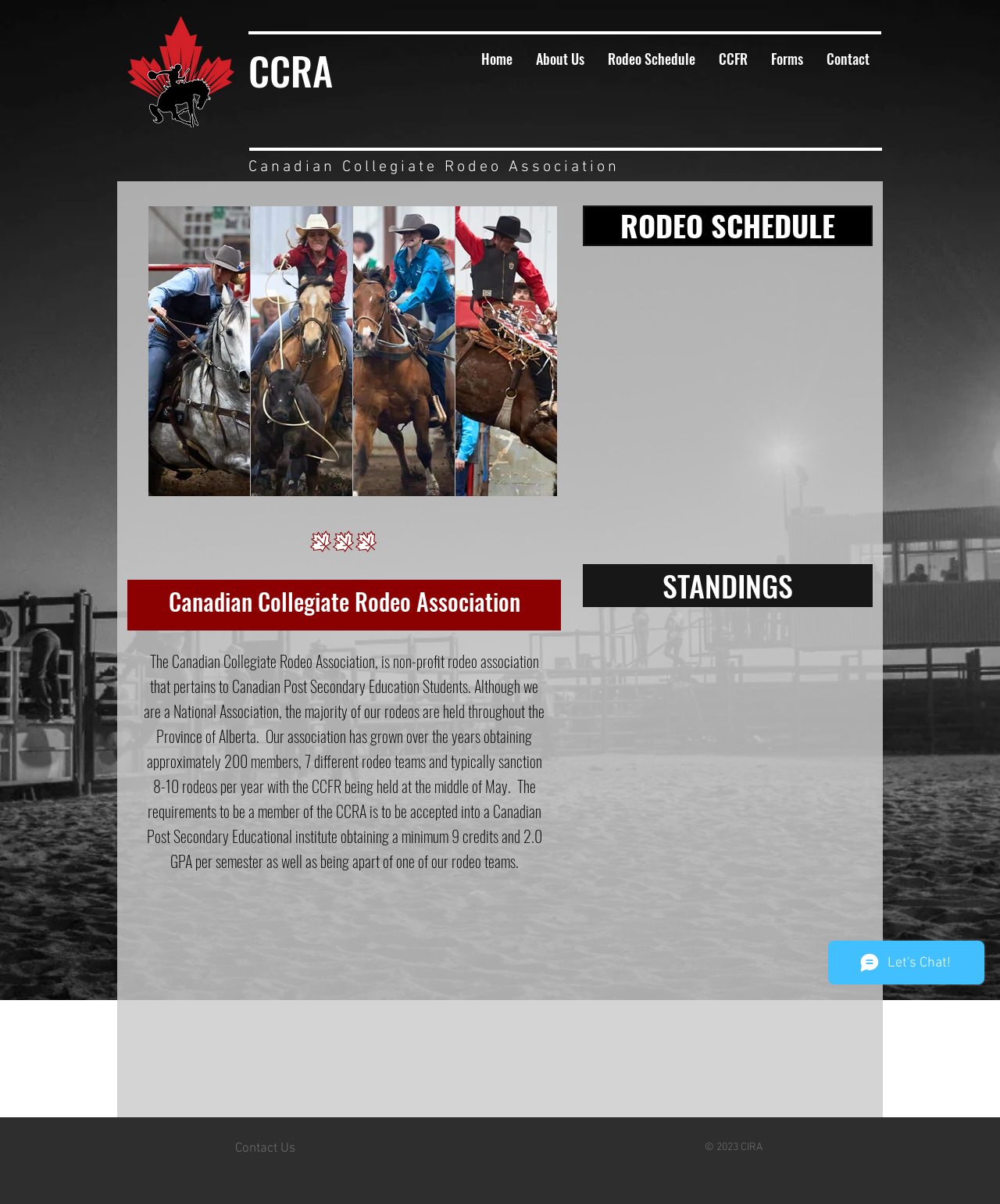What is the copyright year of the website?
Kindly offer a comprehensive and detailed response to the question.

The webpage has a footer section with the text '© 2023 CIRA', indicating the copyright year.